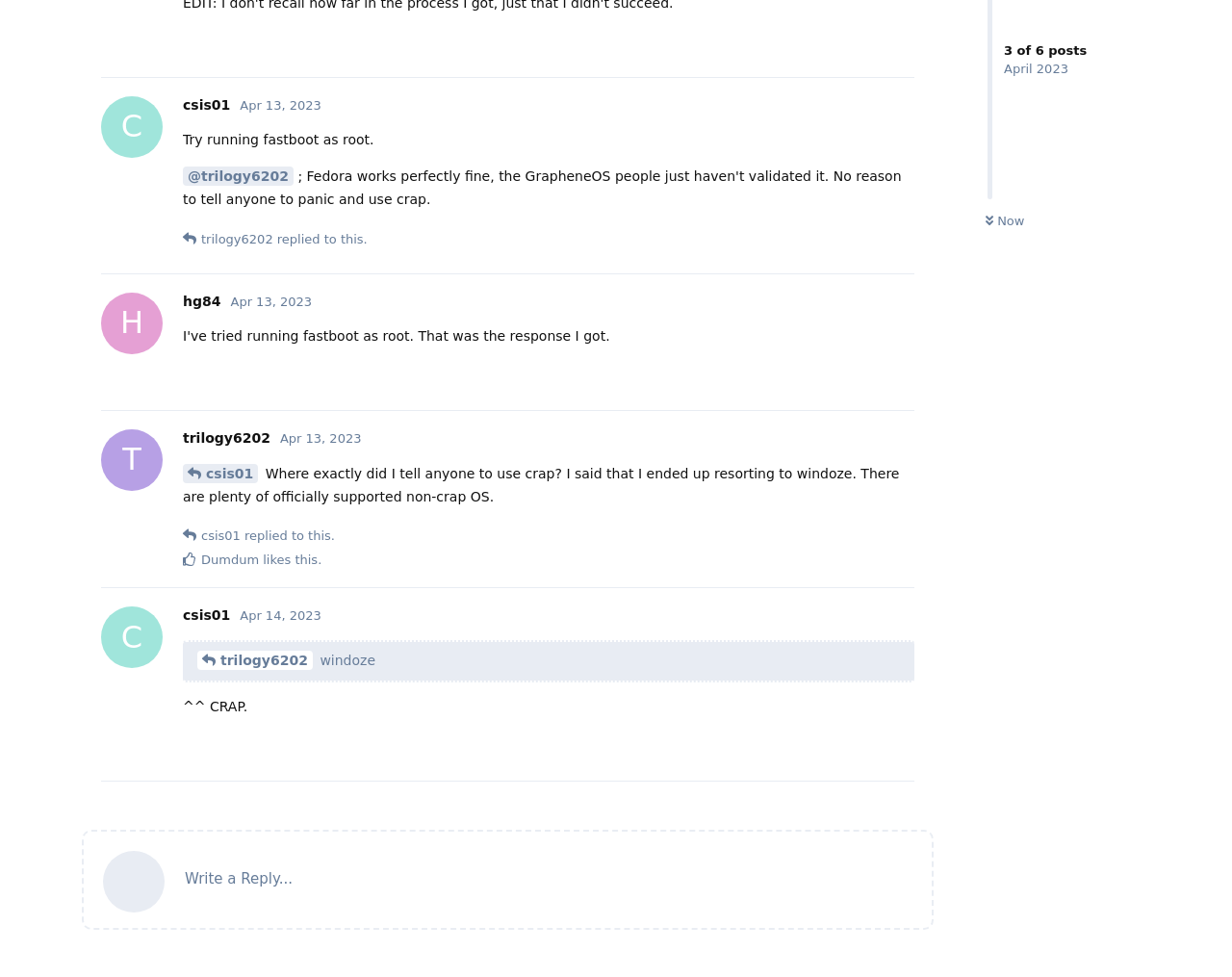Identify the bounding box coordinates of the HTML element based on this description: "Ccsis01".

[0.148, 0.253, 0.187, 0.268]